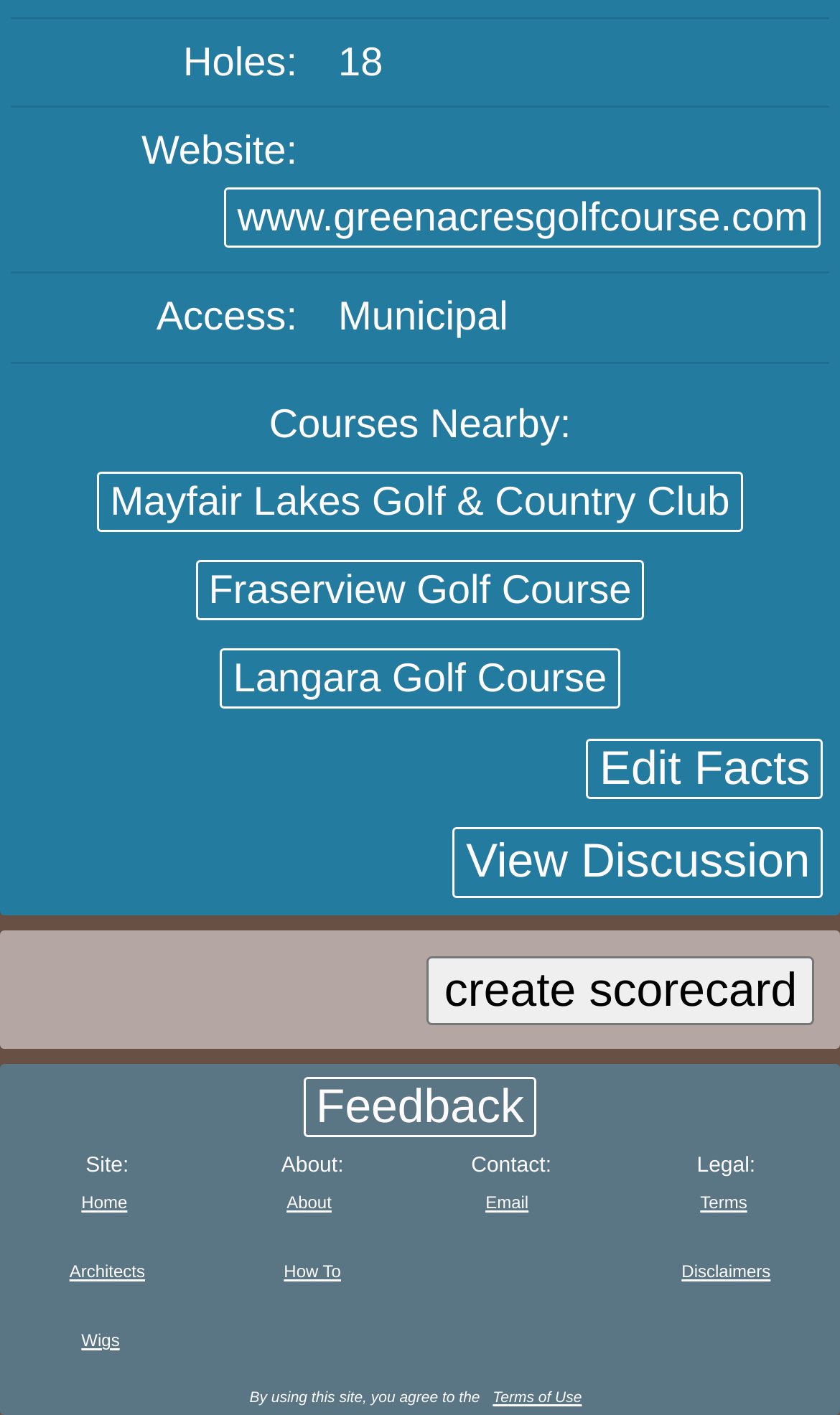Using the information in the image, give a detailed answer to the following question: How many links are there in the 'About:' section?

The answer can be found by looking at the 'About:' section, which contains two links: 'About' and 'How To'.